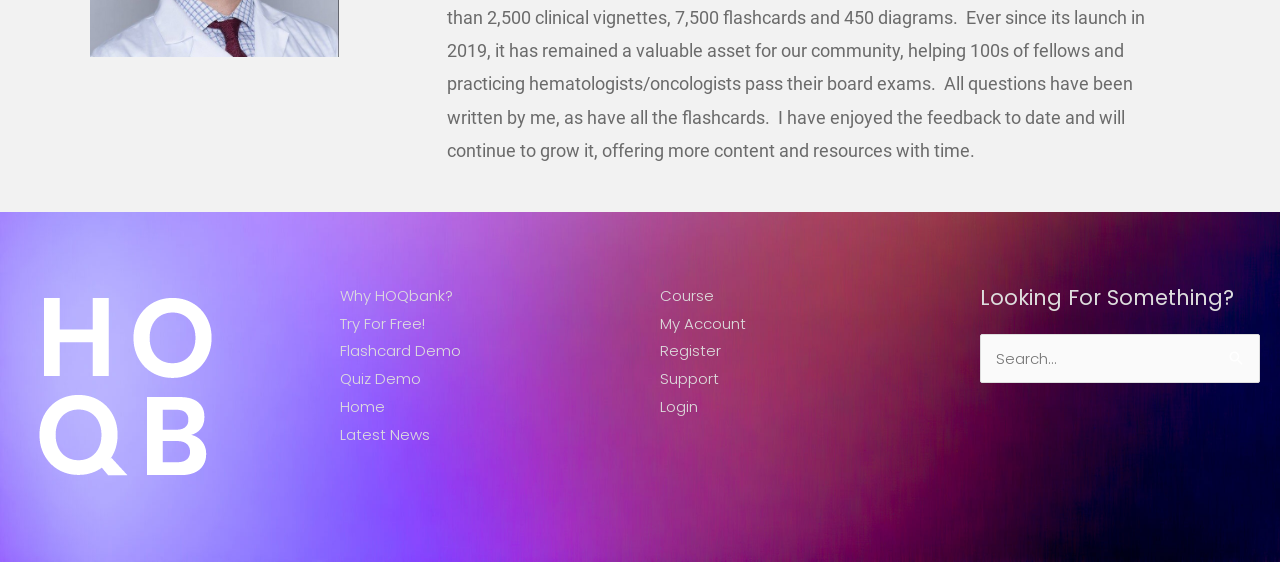Determine the bounding box coordinates of the clickable element necessary to fulfill the instruction: "Search for something". Provide the coordinates as four float numbers within the 0 to 1 range, i.e., [left, top, right, bottom].

[0.766, 0.595, 0.984, 0.682]